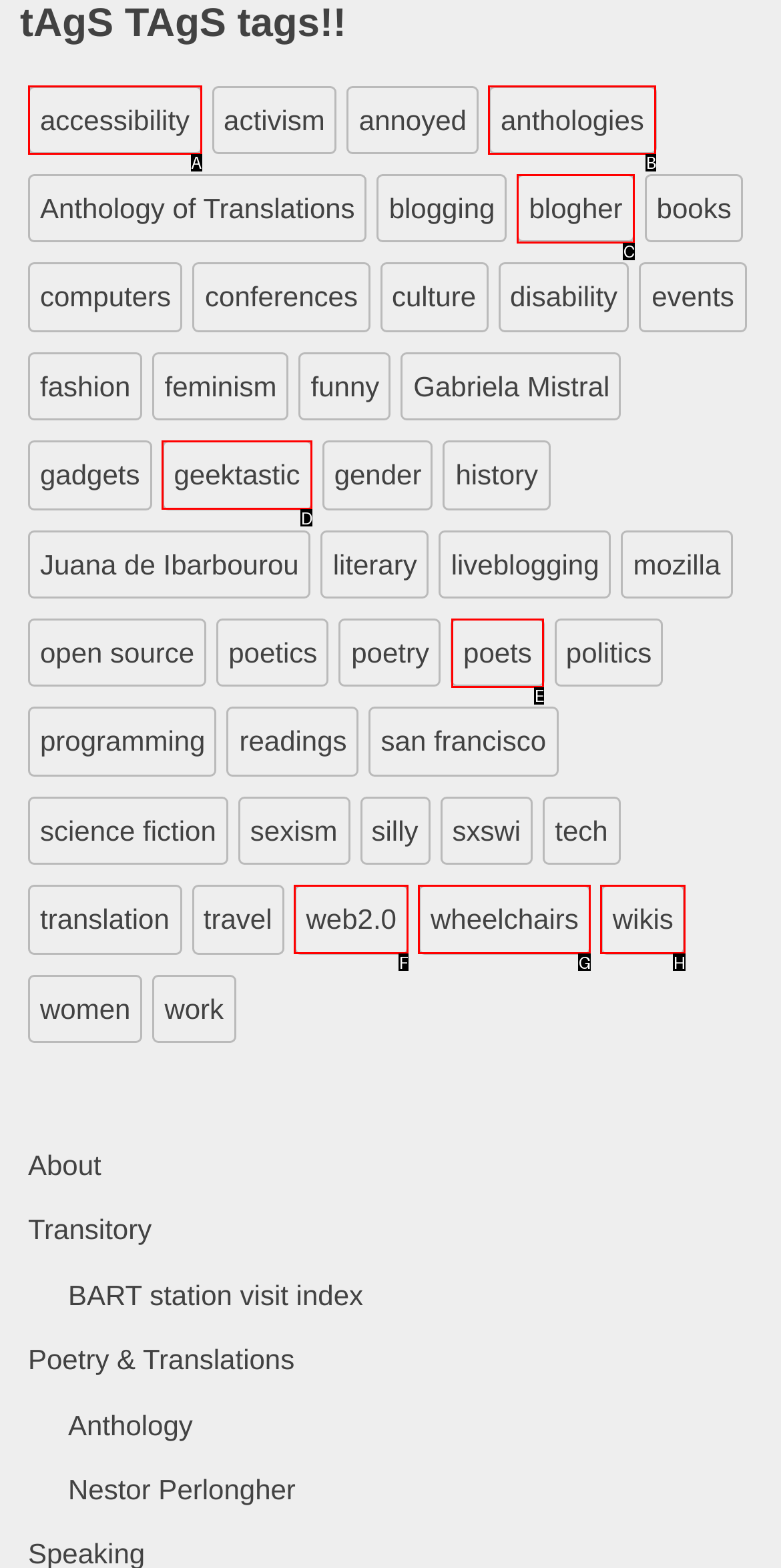Determine which option matches the element description: web2.0
Reply with the letter of the appropriate option from the options provided.

F